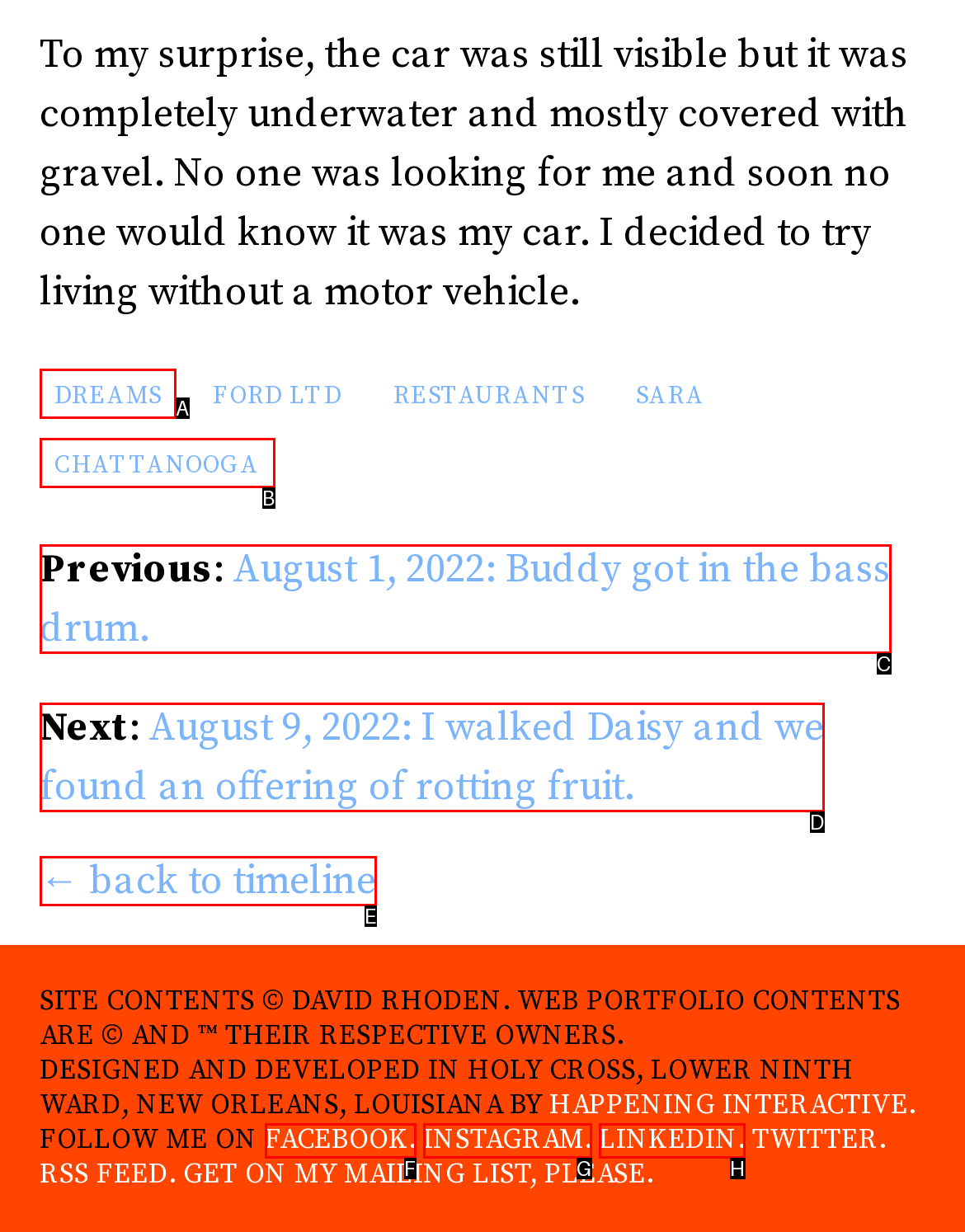Tell me which option best matches this description: Chattanooga
Answer with the letter of the matching option directly from the given choices.

B